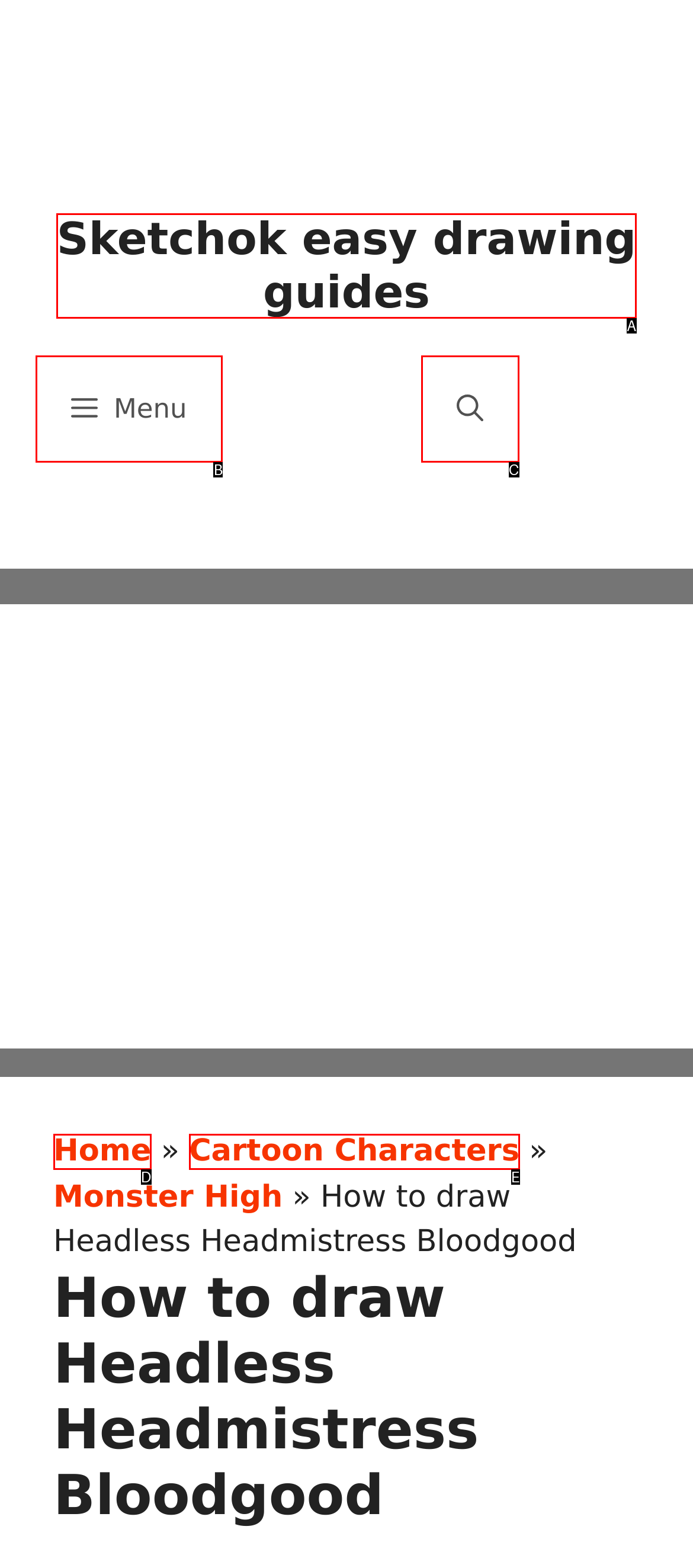Please select the letter of the HTML element that fits the description: aria-label="Open Search Bar". Answer with the option's letter directly.

C